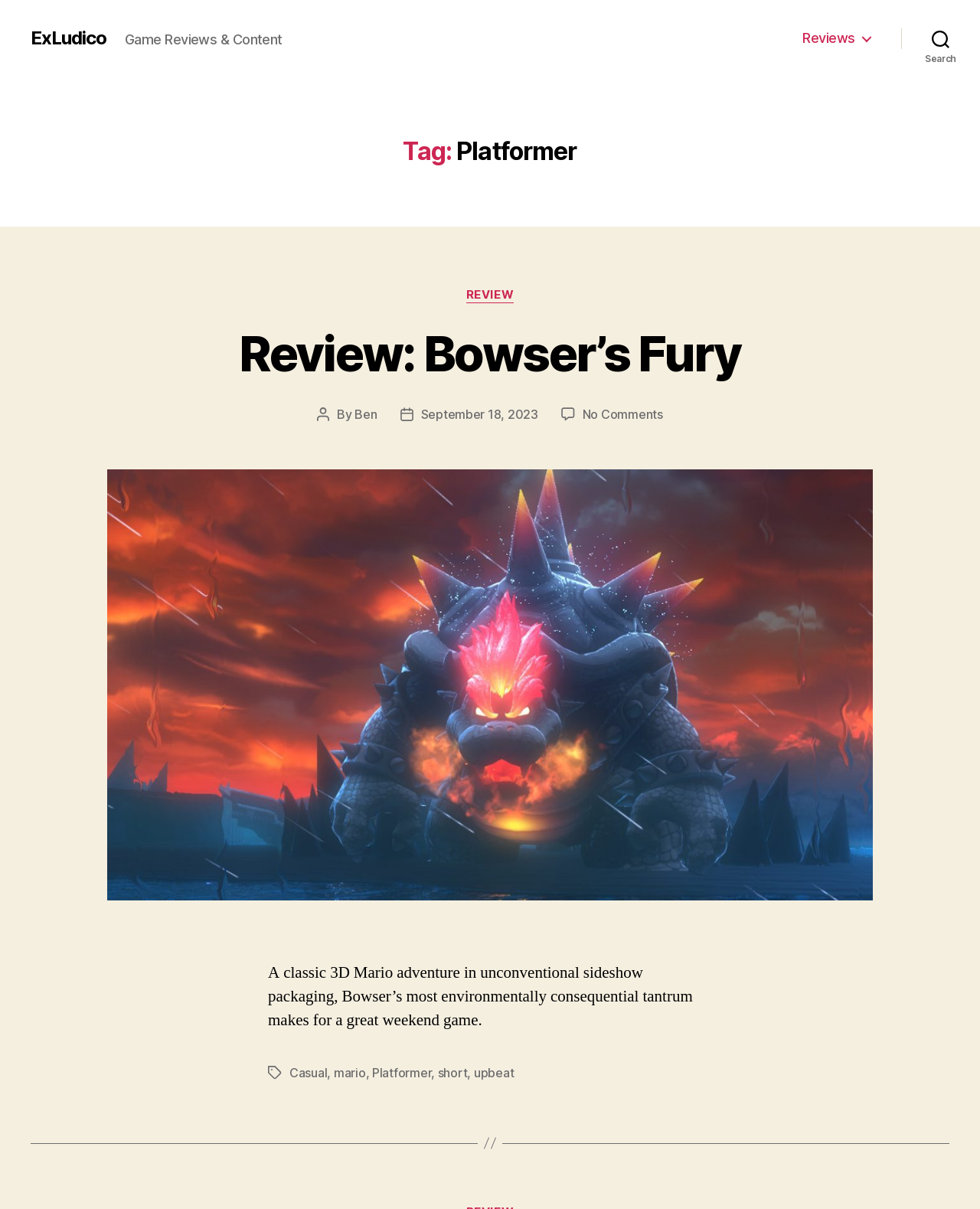Provide the bounding box coordinates, formatted as (top-left x, top-left y, bottom-right x, bottom-right y), with all values being floating point numbers between 0 and 1. Identify the bounding box of the UI element that matches the description: Home

None